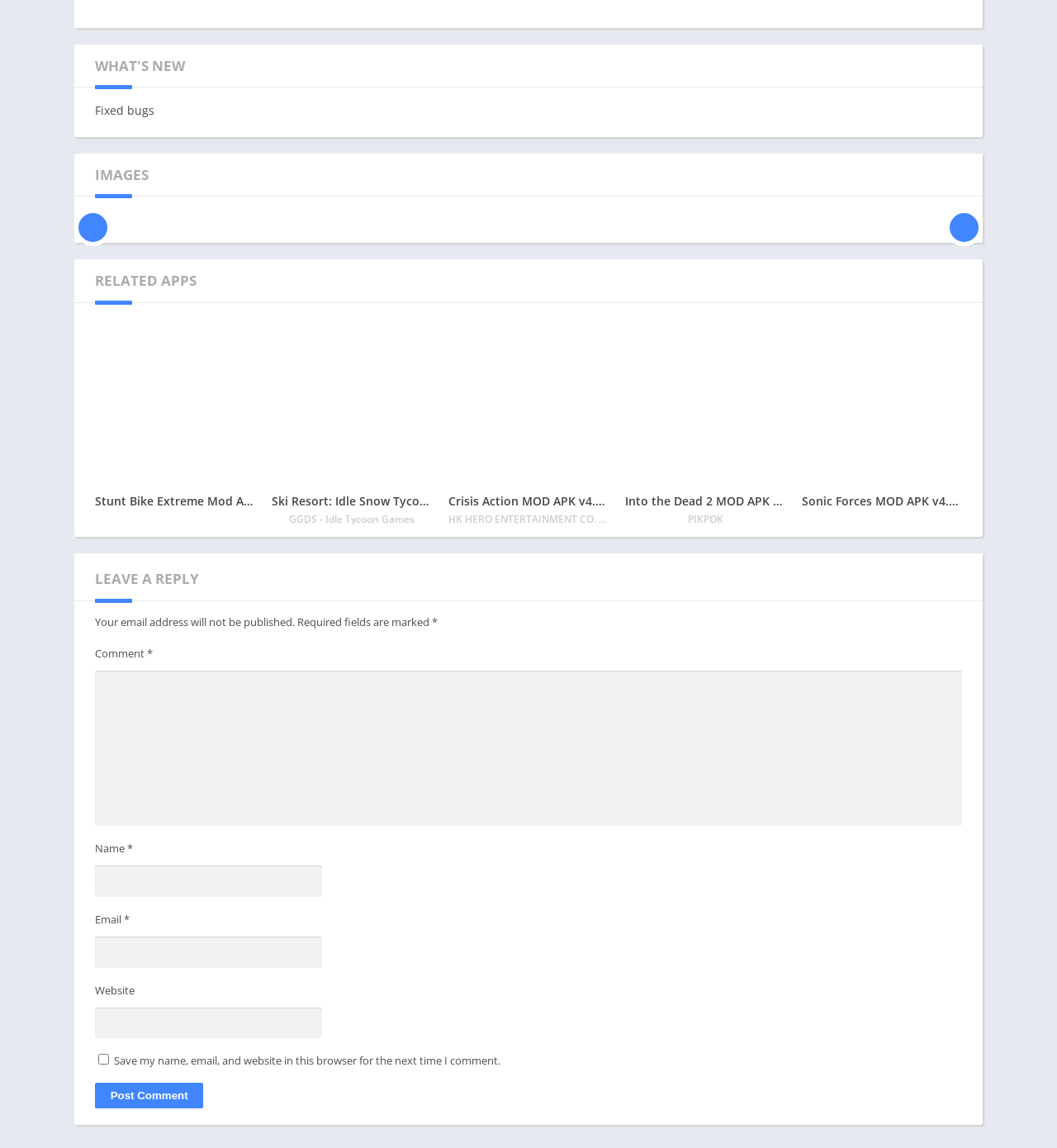How many text boxes are required to leave a reply?
Give a one-word or short-phrase answer derived from the screenshot.

3